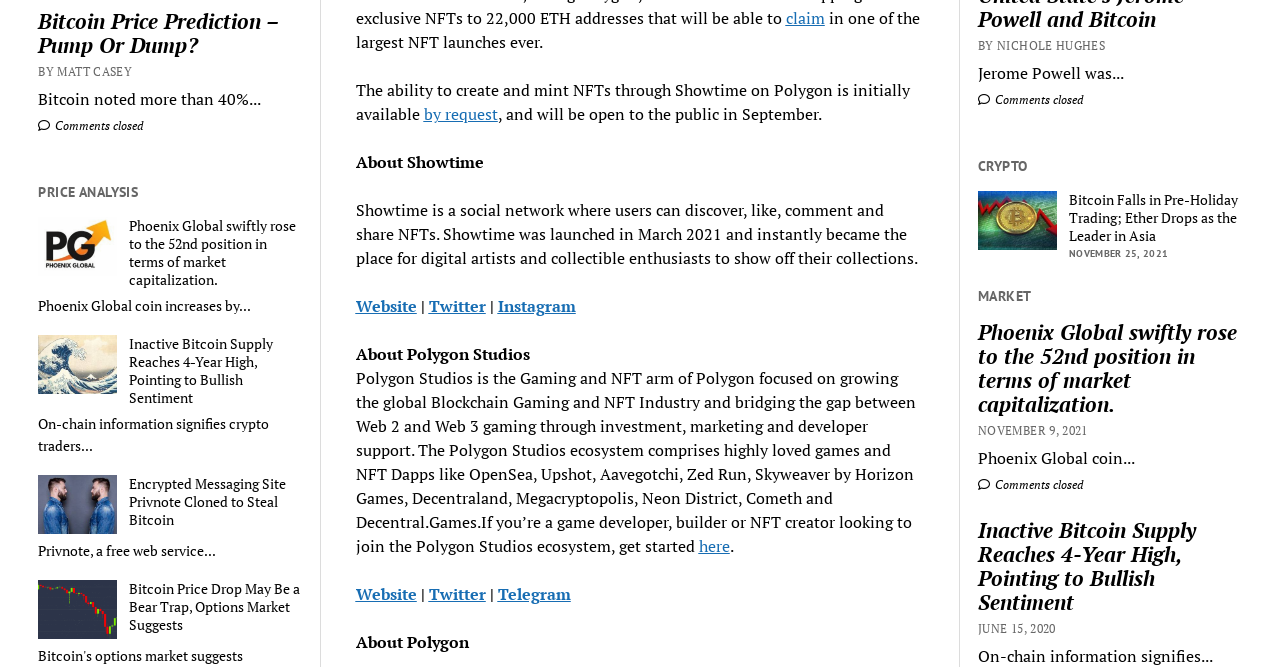Please specify the bounding box coordinates in the format (top-left x, top-left y, bottom-right x, bottom-right y), with all values as floating point numbers between 0 and 1. Identify the bounding box of the UI element described by: Website

[0.278, 0.442, 0.325, 0.475]